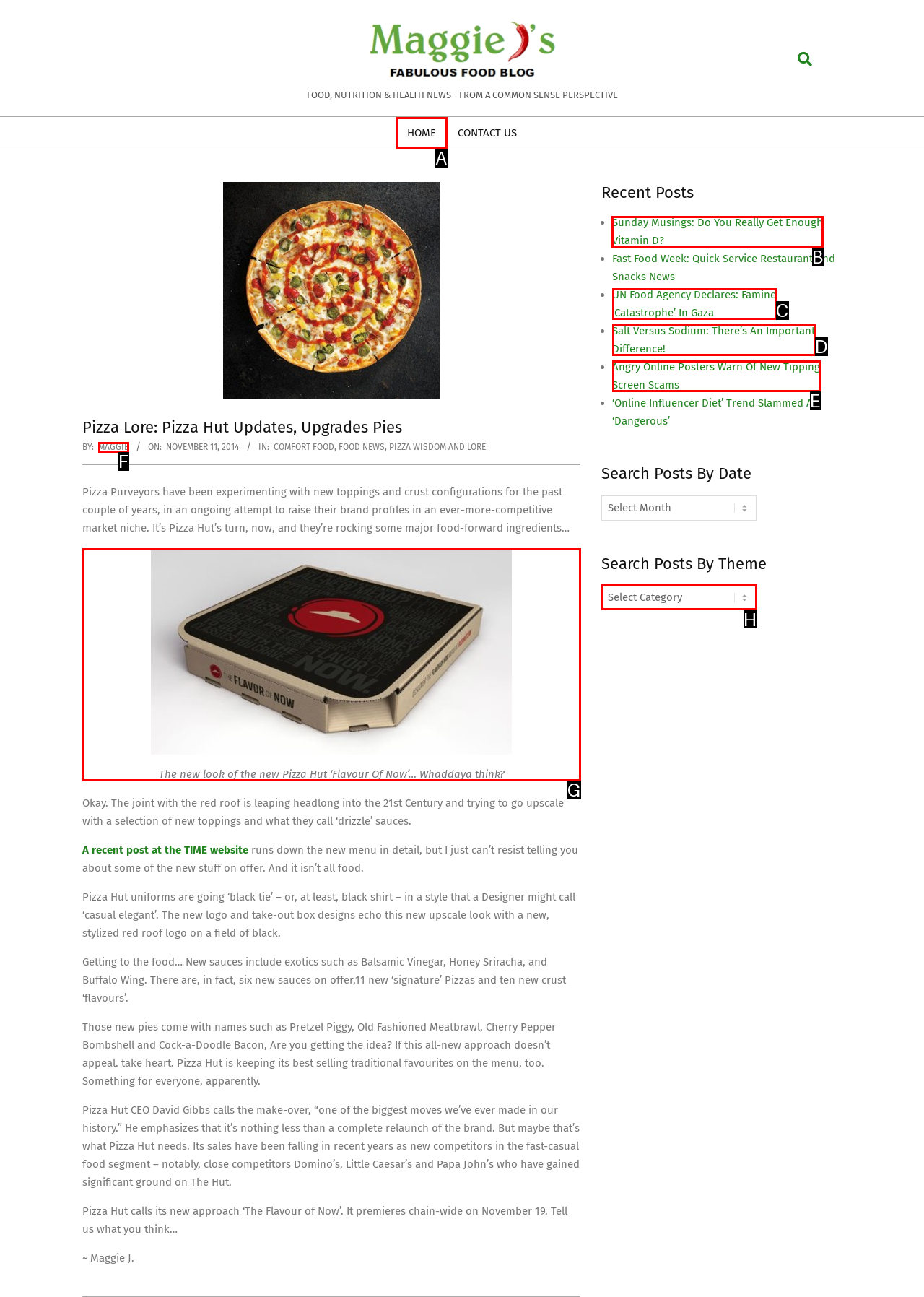Which option should be clicked to execute the task: View the recent post 'Sunday Musings: Do You Really Get Enough Vitamin D?'?
Reply with the letter of the chosen option.

B